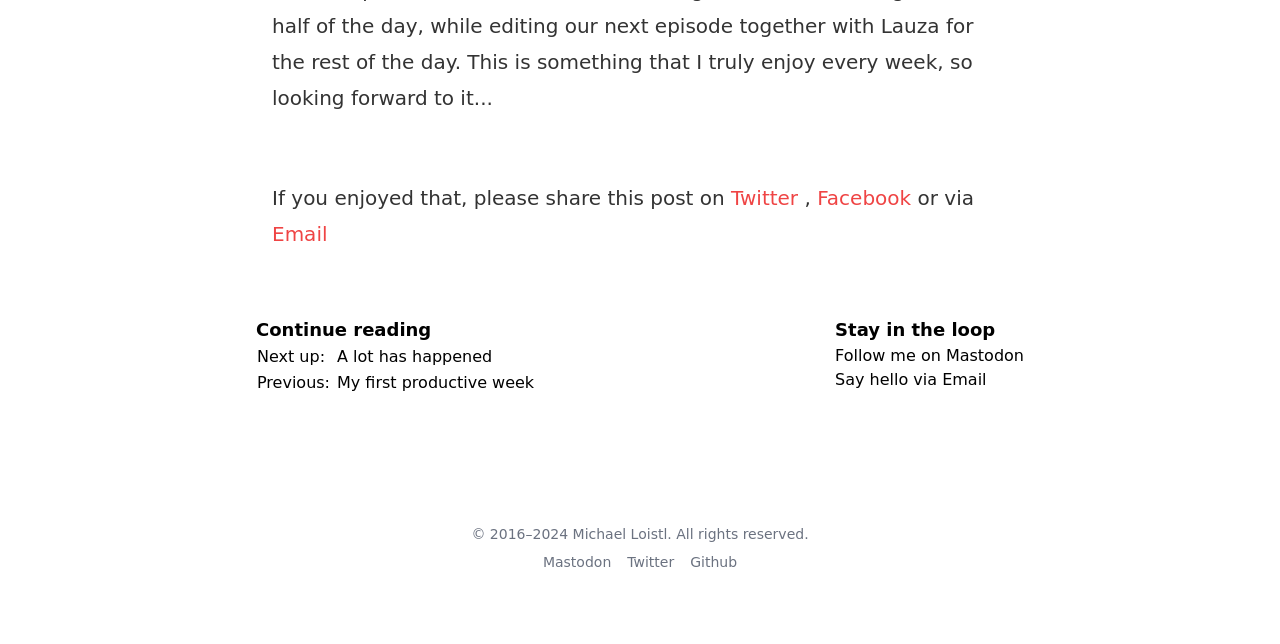Locate the bounding box coordinates of the item that should be clicked to fulfill the instruction: "Click on Distance from USA".

None